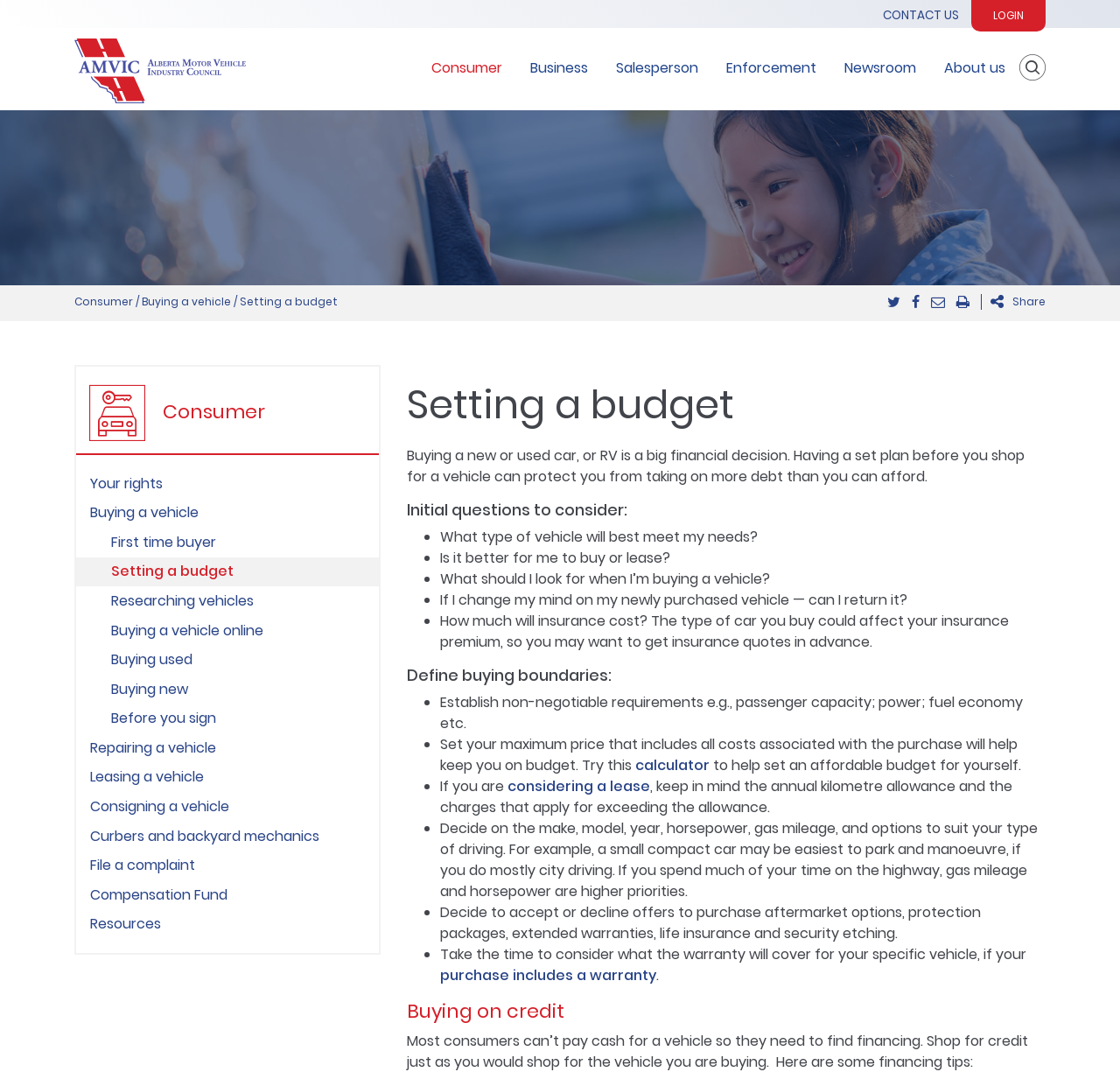Please identify the coordinates of the bounding box for the clickable region that will accomplish this instruction: "Click on CONTACT US".

[0.788, 0.002, 0.856, 0.027]